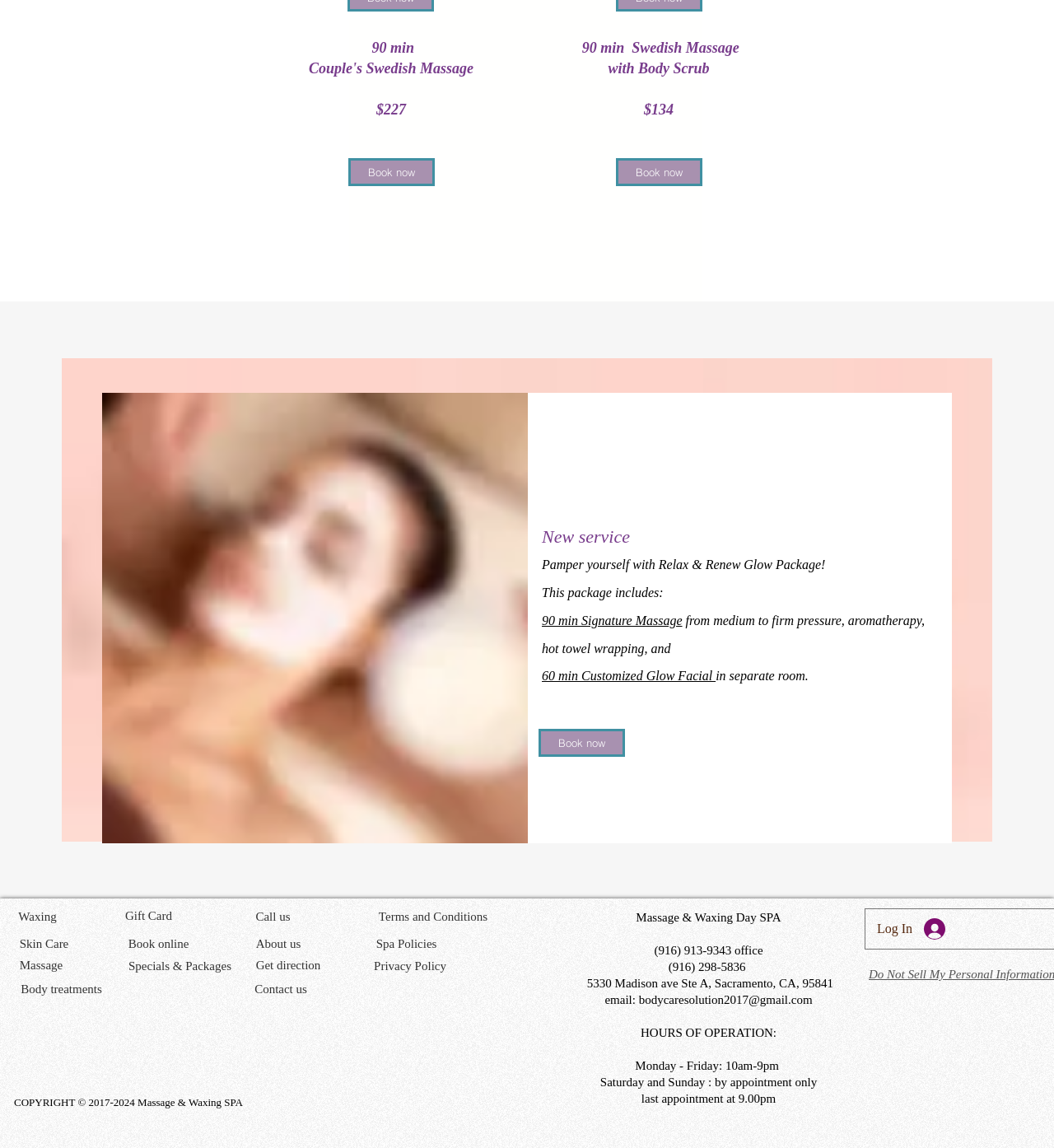Please identify the bounding box coordinates of the element that needs to be clicked to execute the following command: "Book the Relax & Renew Glow Package". Provide the bounding box using four float numbers between 0 and 1, formatted as [left, top, right, bottom].

[0.511, 0.363, 0.892, 0.427]